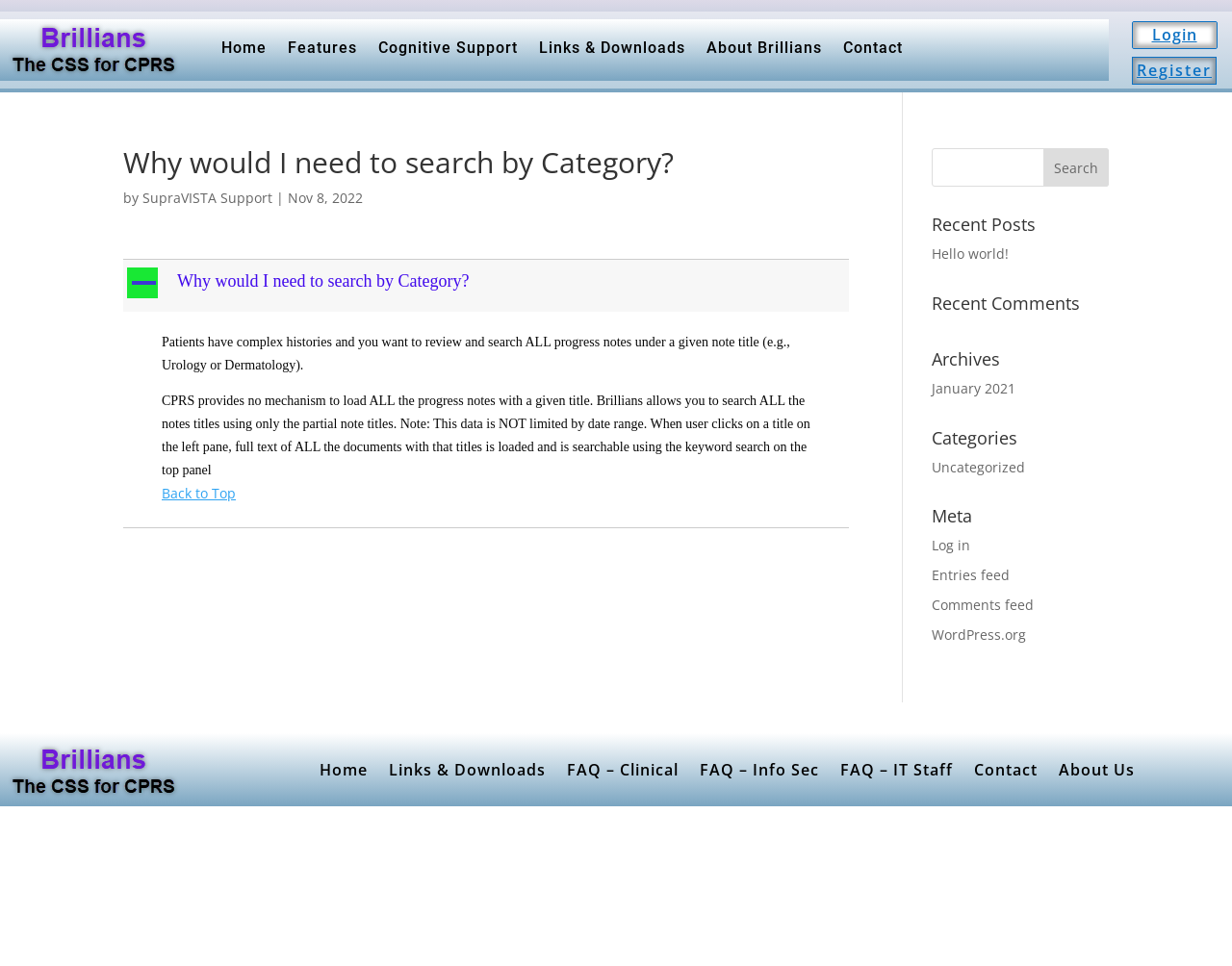Could you specify the bounding box coordinates for the clickable section to complete the following instruction: "View recent posts"?

[0.756, 0.223, 0.9, 0.251]